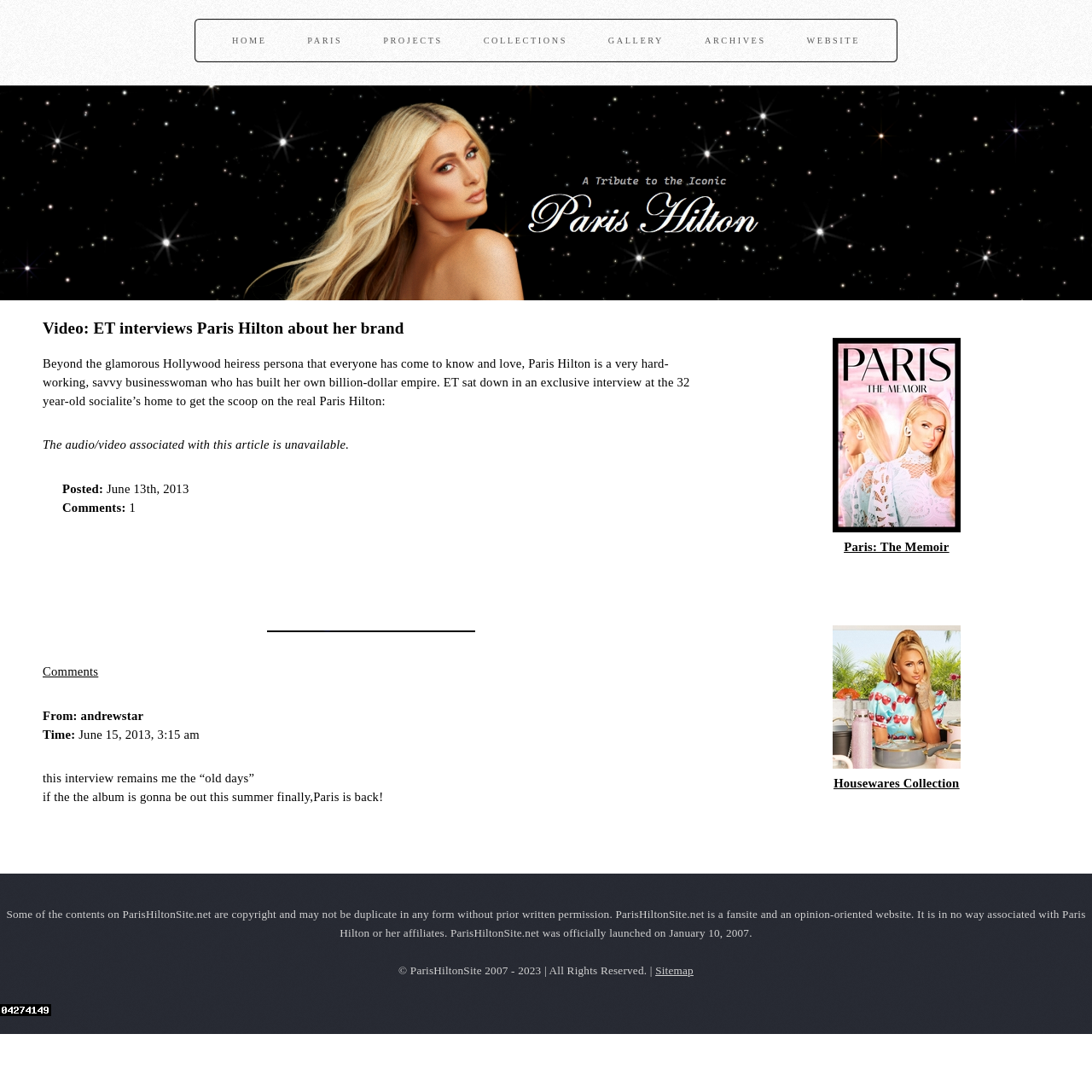What is the date of the interview?
Give a detailed explanation using the information visible in the image.

The date of the interview can be found in the text 'Posted: June 13th, 2013' which is located below the heading of the article.